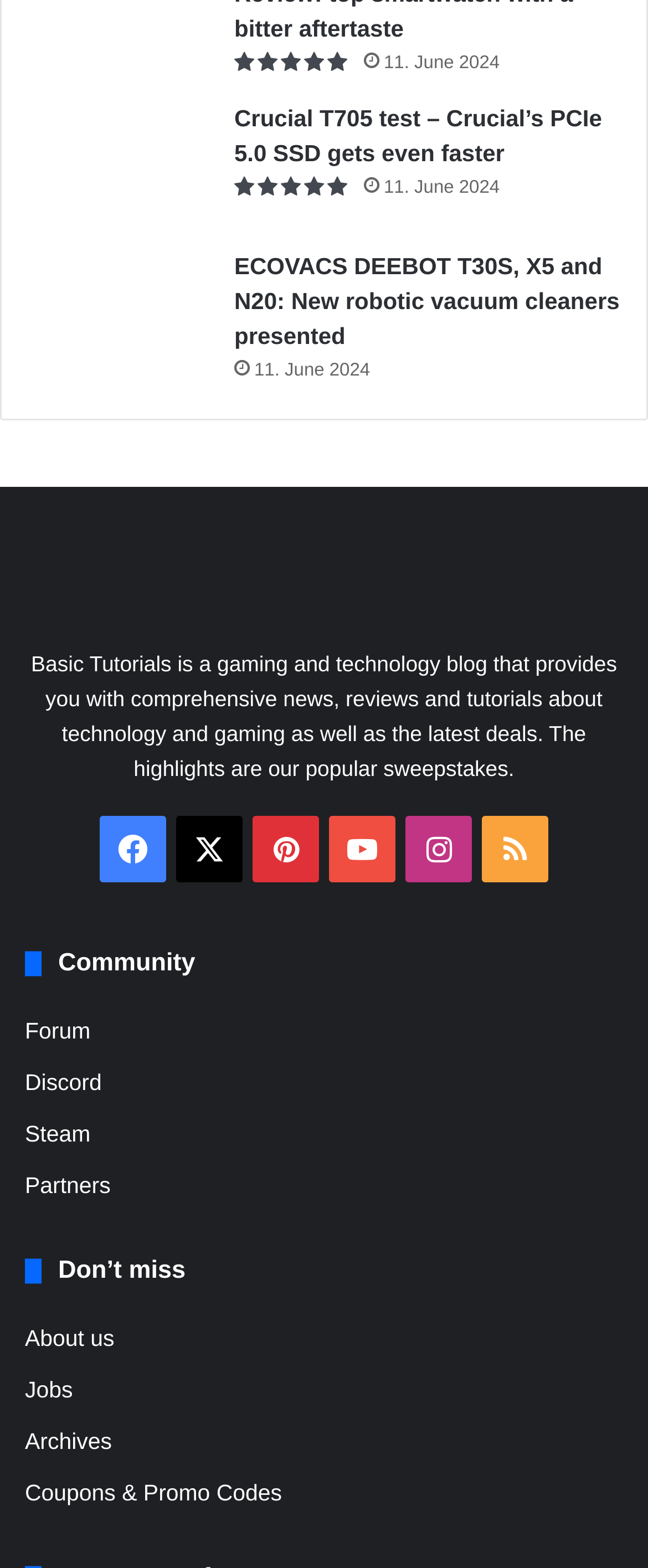Analyze the image and answer the question with as much detail as possible: 
How many social media links are there?

I counted the social media links, including Facebook, Pinterest, YouTube, Instagram, and RSS, which totals 5 links.